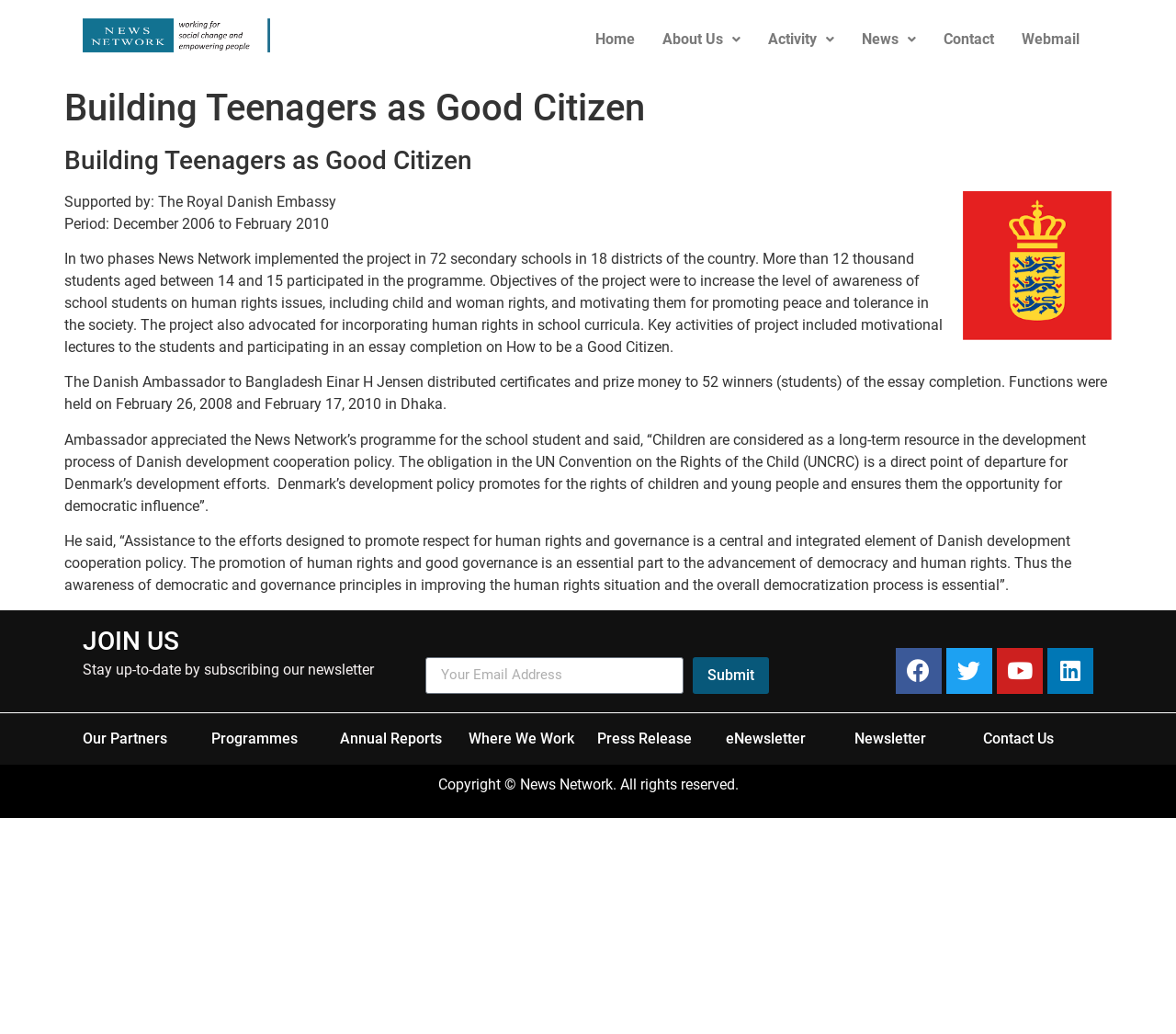Please give a short response to the question using one word or a phrase:
What is the purpose of the 'Submit' button?

To subscribe to the newsletter